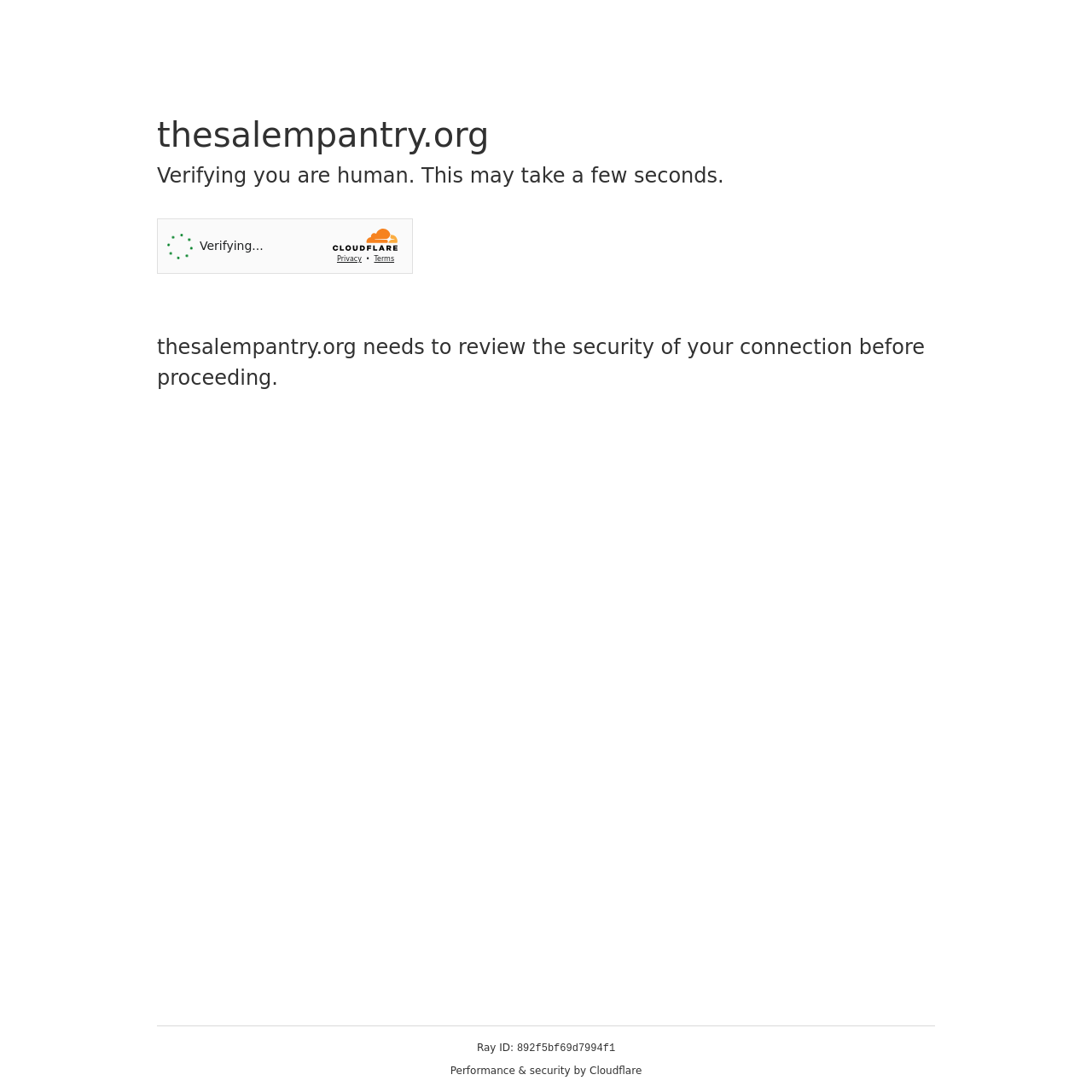Please provide a comprehensive answer to the question below using the information from the image: What is the website's domain name?

The website's domain name is 'thesalempantry.org', as displayed in the heading at the top of the page.